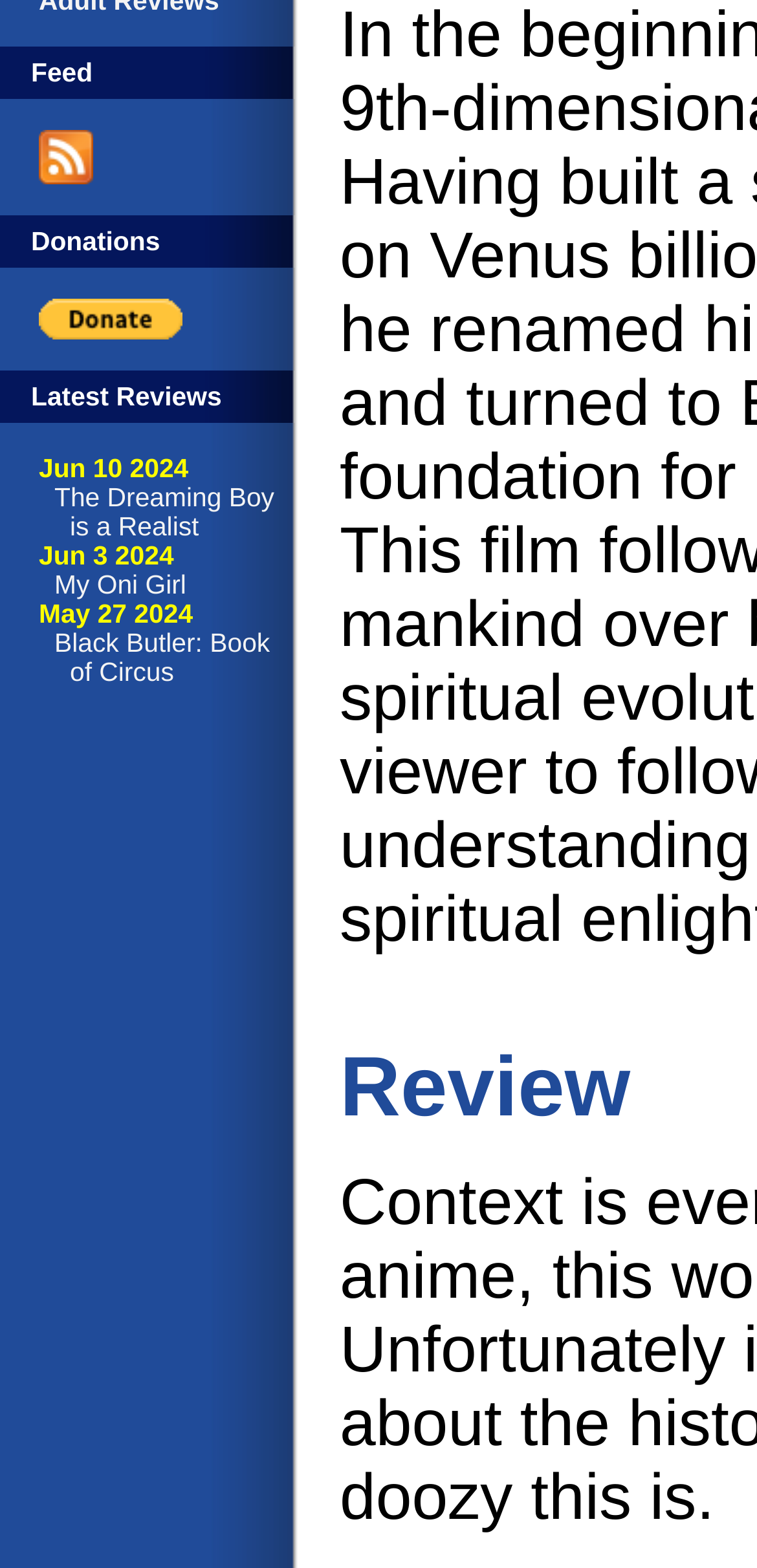Given the webpage screenshot and the description, determine the bounding box coordinates (top-left x, top-left y, bottom-right x, bottom-right y) that define the location of the UI element matching this description: Black Butler: Book of Circus

[0.072, 0.401, 0.357, 0.438]